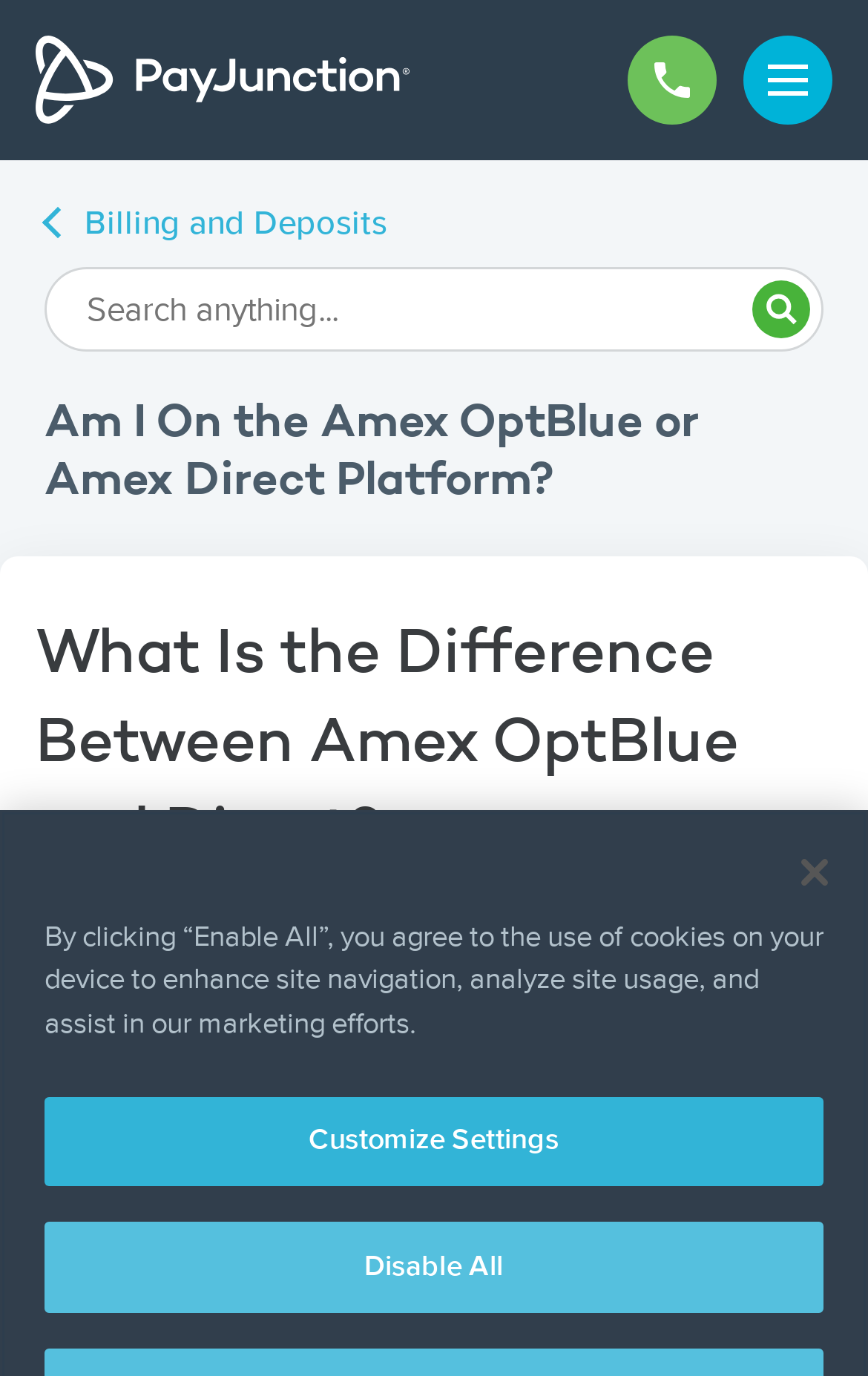Bounding box coordinates are to be given in the format (top-left x, top-left y, bottom-right x, bottom-right y). All values must be floating point numbers between 0 and 1. Provide the bounding box coordinate for the UI element described as: title="PayJunction Home"

[0.041, 0.026, 0.472, 0.091]